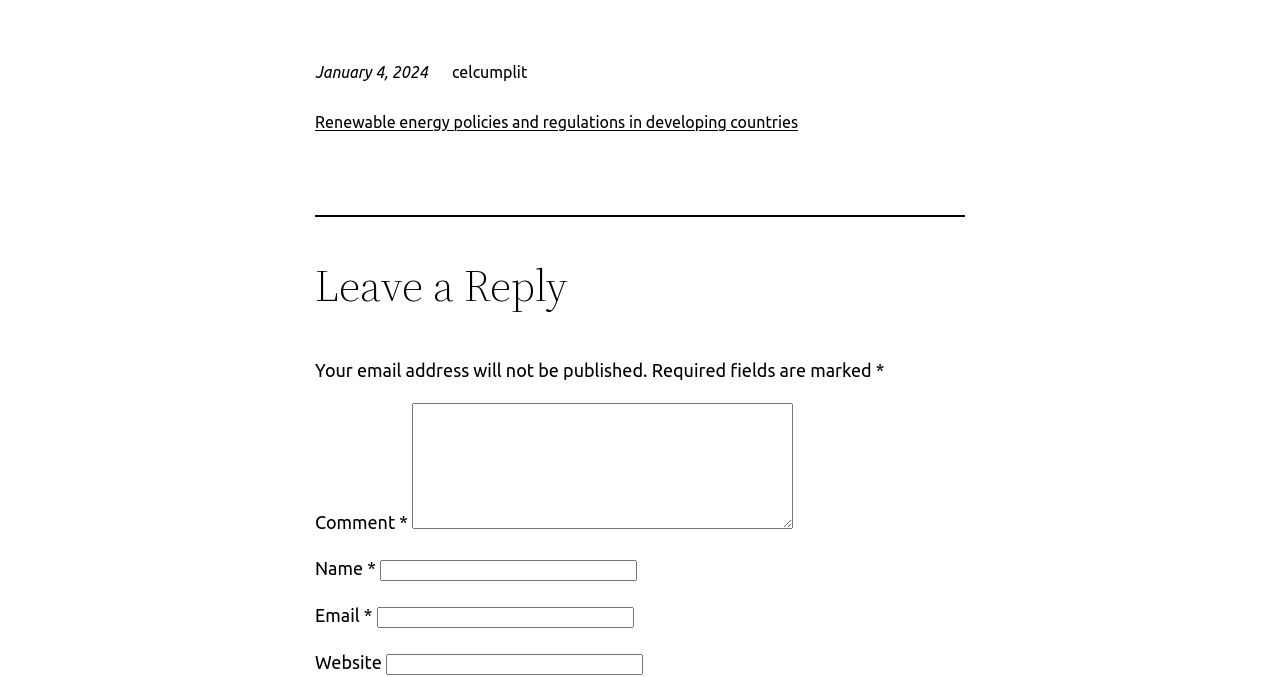Find the bounding box coordinates for the UI element whose description is: "parent_node: Name * name="author"". The coordinates should be four float numbers between 0 and 1, in the format [left, top, right, bottom].

[0.297, 0.828, 0.498, 0.859]